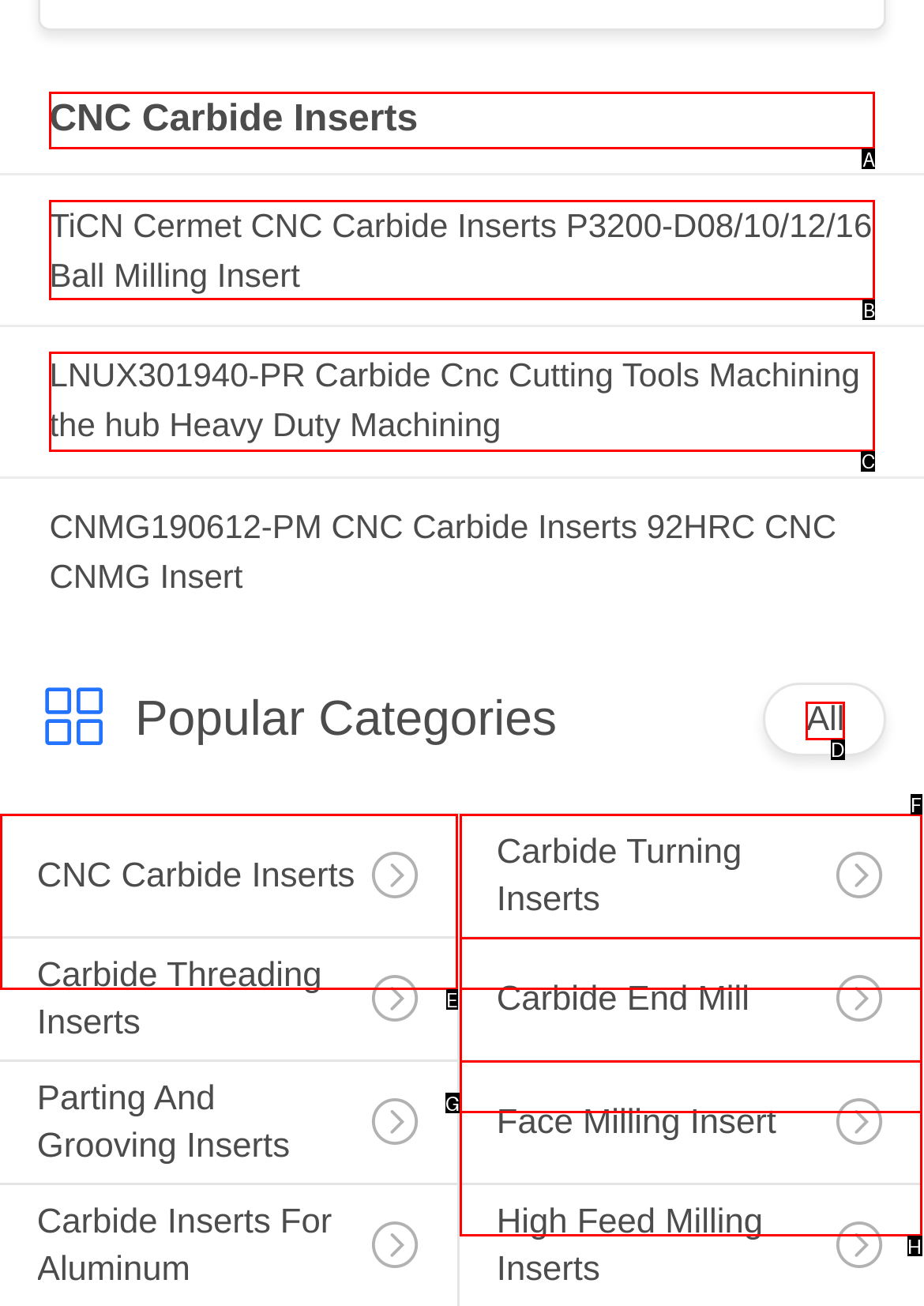Identify the letter corresponding to the UI element that matches this description: CNC Carbide Inserts
Answer using only the letter from the provided options.

E